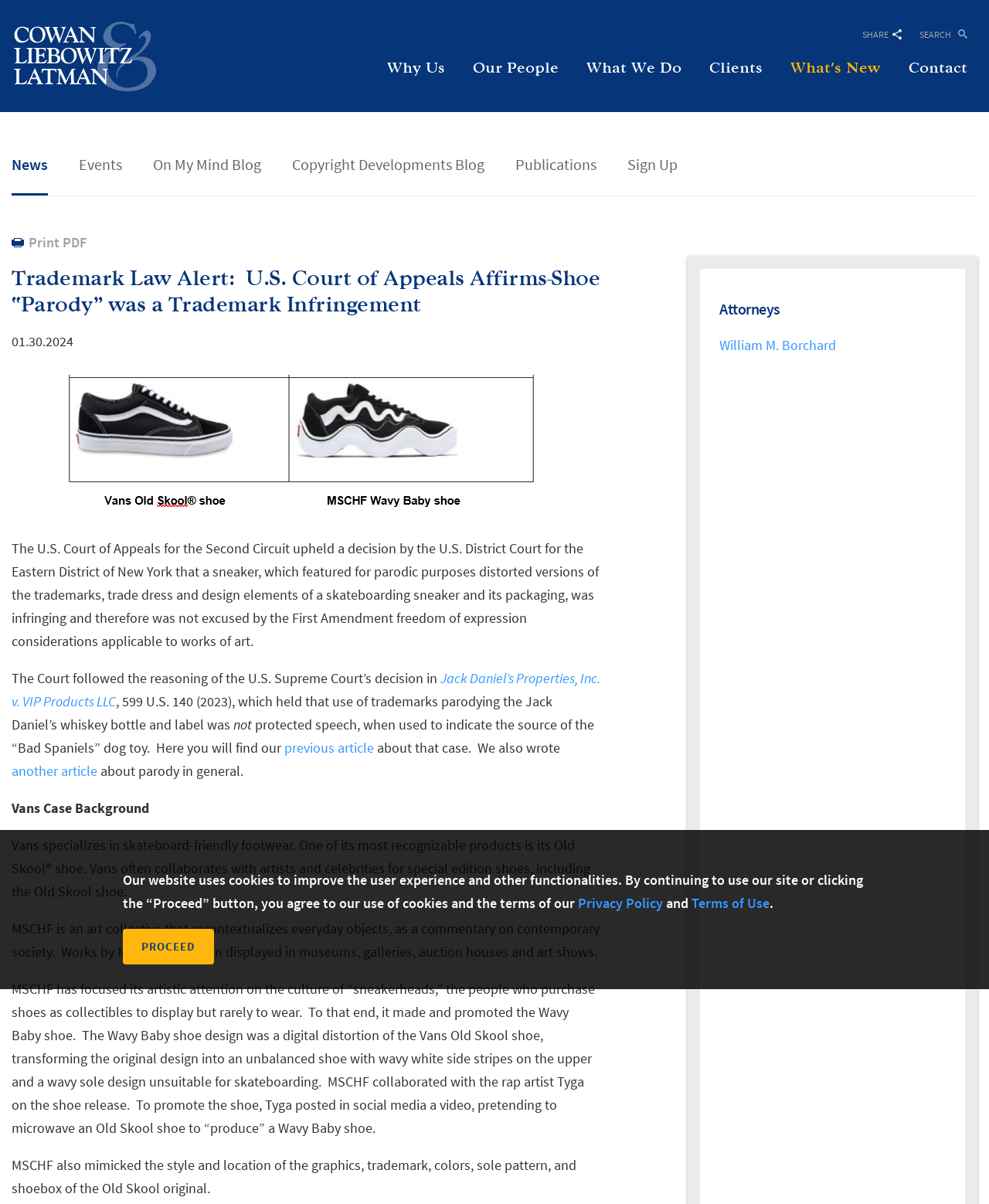What is the principal heading displayed on the webpage?

Trademark Law Alert:  U.S. Court of Appeals Affirms-Shoe “Parody” was a Trademark Infringement